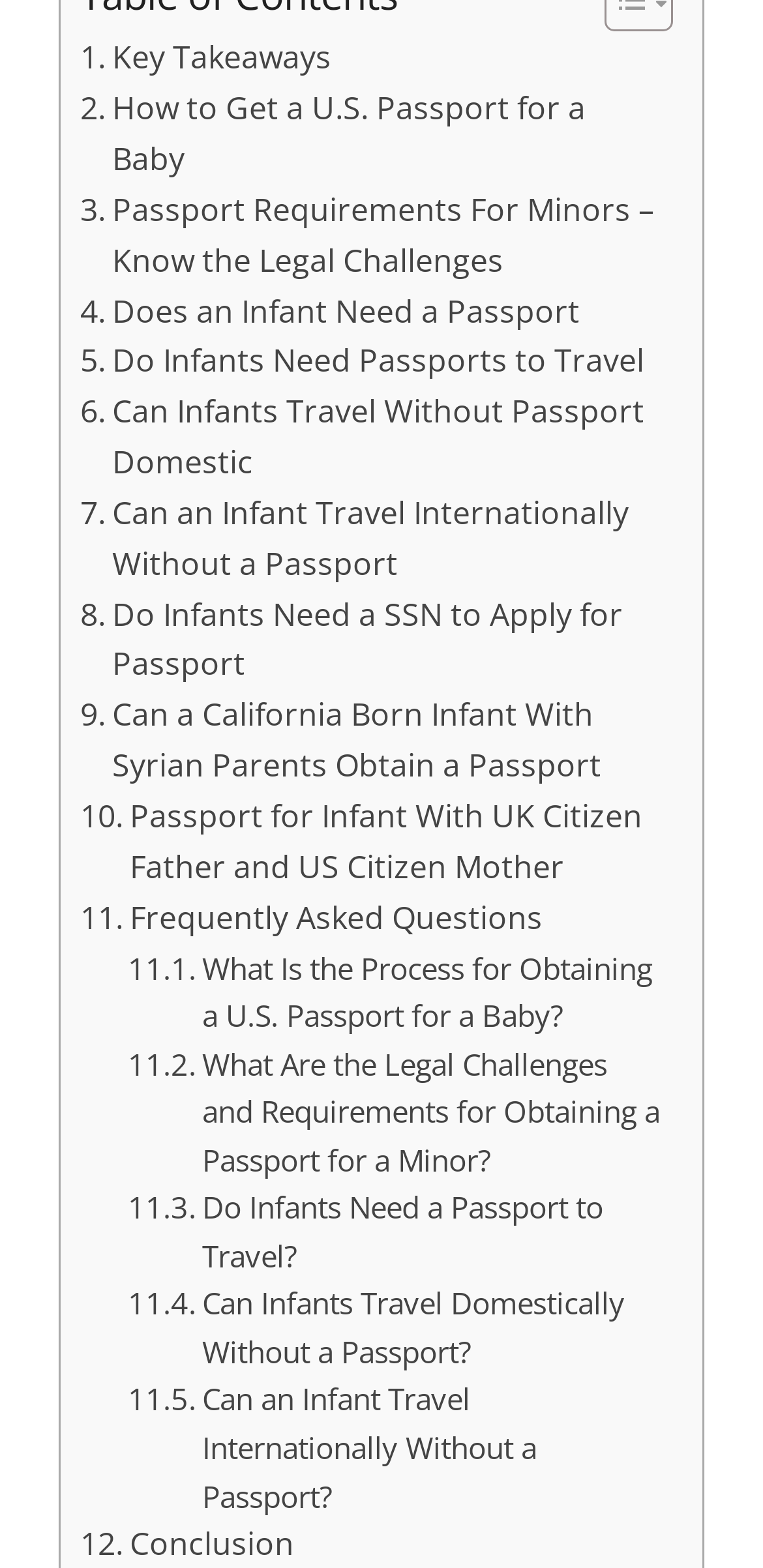Can infants travel internationally without a passport?
Please provide a comprehensive and detailed answer to the question.

I found a link element with the OCR text 'Can an Infant Travel Internationally Without a Passport' which suggests that there is information on this webpage about whether infants can travel internationally without a passport, but the answer is not explicitly stated.